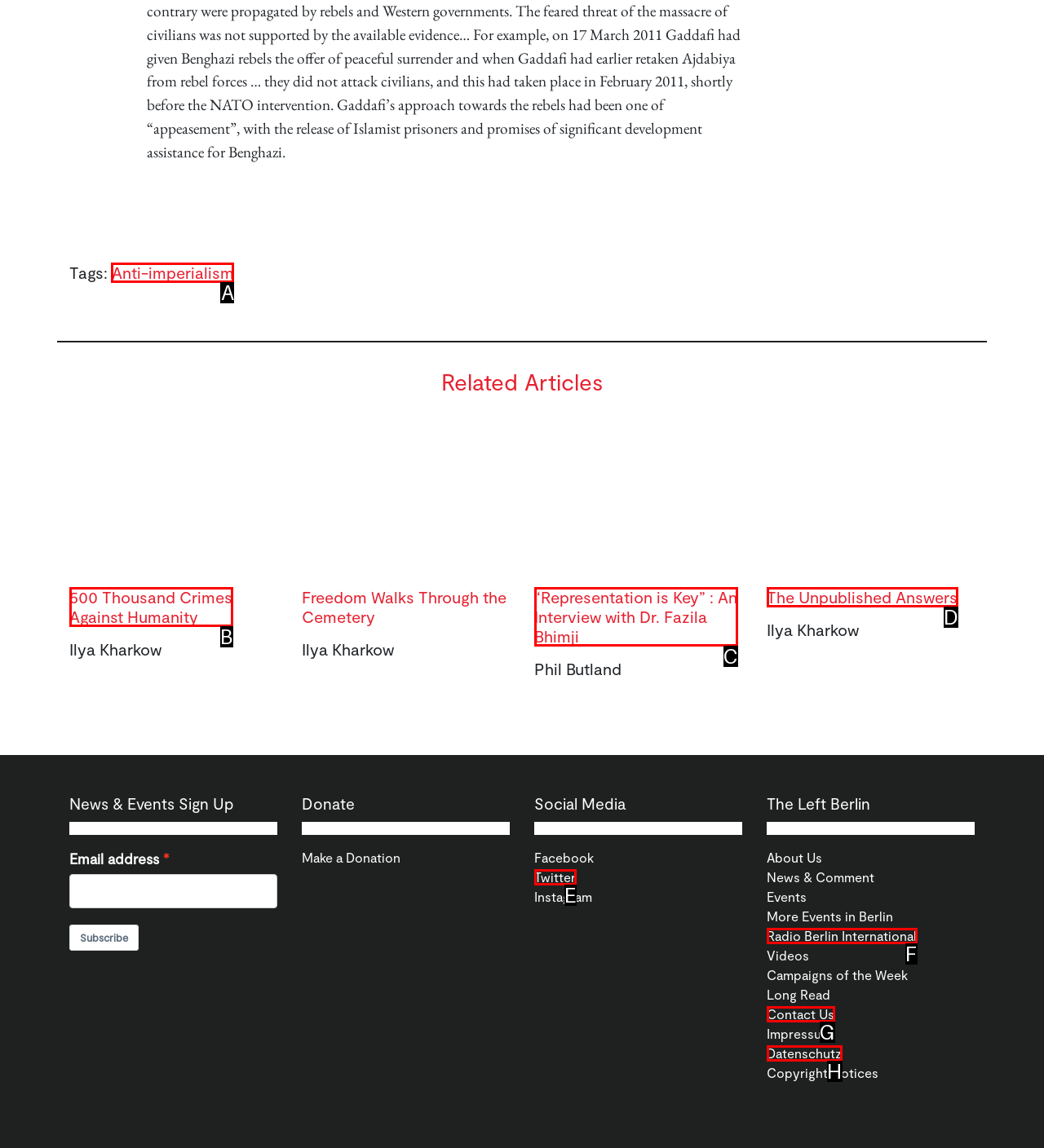Determine which HTML element I should select to execute the task: Click on the 'Anti-imperialism' link
Reply with the corresponding option's letter from the given choices directly.

A